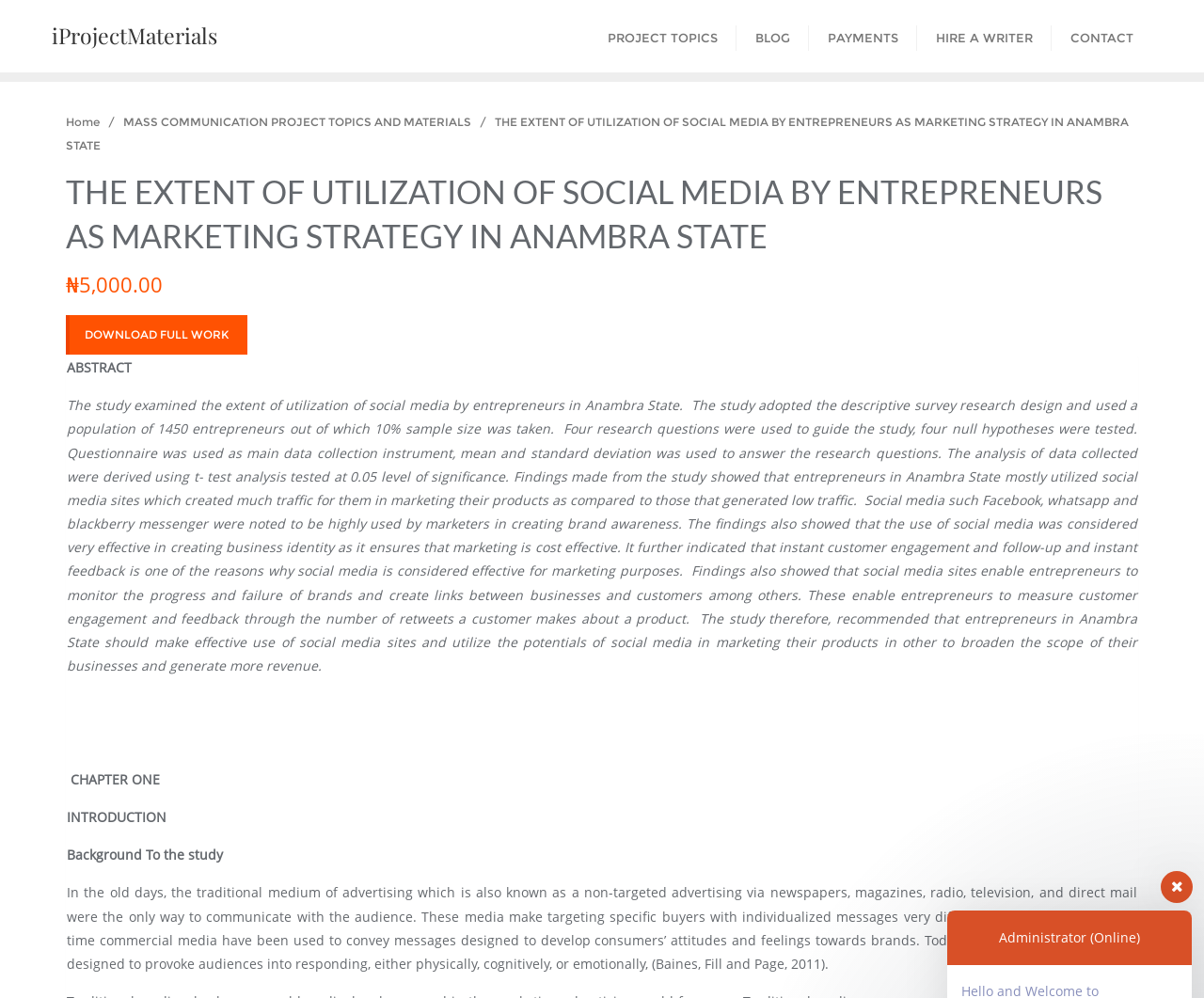Please find the bounding box coordinates of the section that needs to be clicked to achieve this instruction: "Visit 'BLOG'".

[0.612, 0.0, 0.672, 0.073]